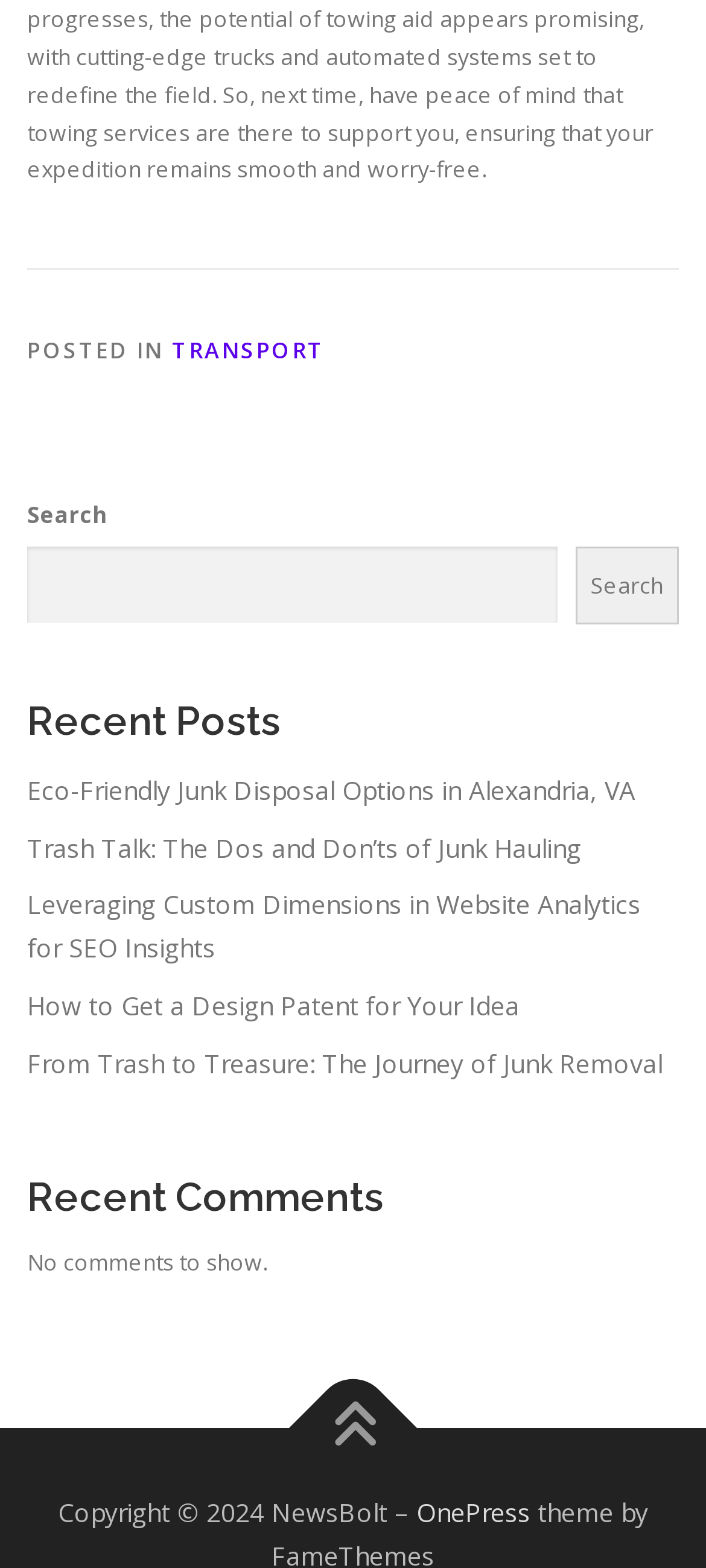Please determine the bounding box coordinates of the section I need to click to accomplish this instruction: "Visit OnePress website".

[0.59, 0.954, 0.751, 0.976]